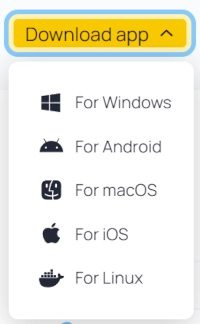Give a thorough caption of the image, focusing on all visible elements.

The image illustrates a dropdown menu titled "Download app," which features various options for downloading the Honeygain application. The menu includes icons and labels for several platforms: Windows, Android, macOS, iOS, and Linux, making it easy for users to identify the compatible version for their device. This visual is part of a guide aimed at helping new users quickly access and install the Honeygain application, allowing them to leverage their unused internet connection to earn rewards.